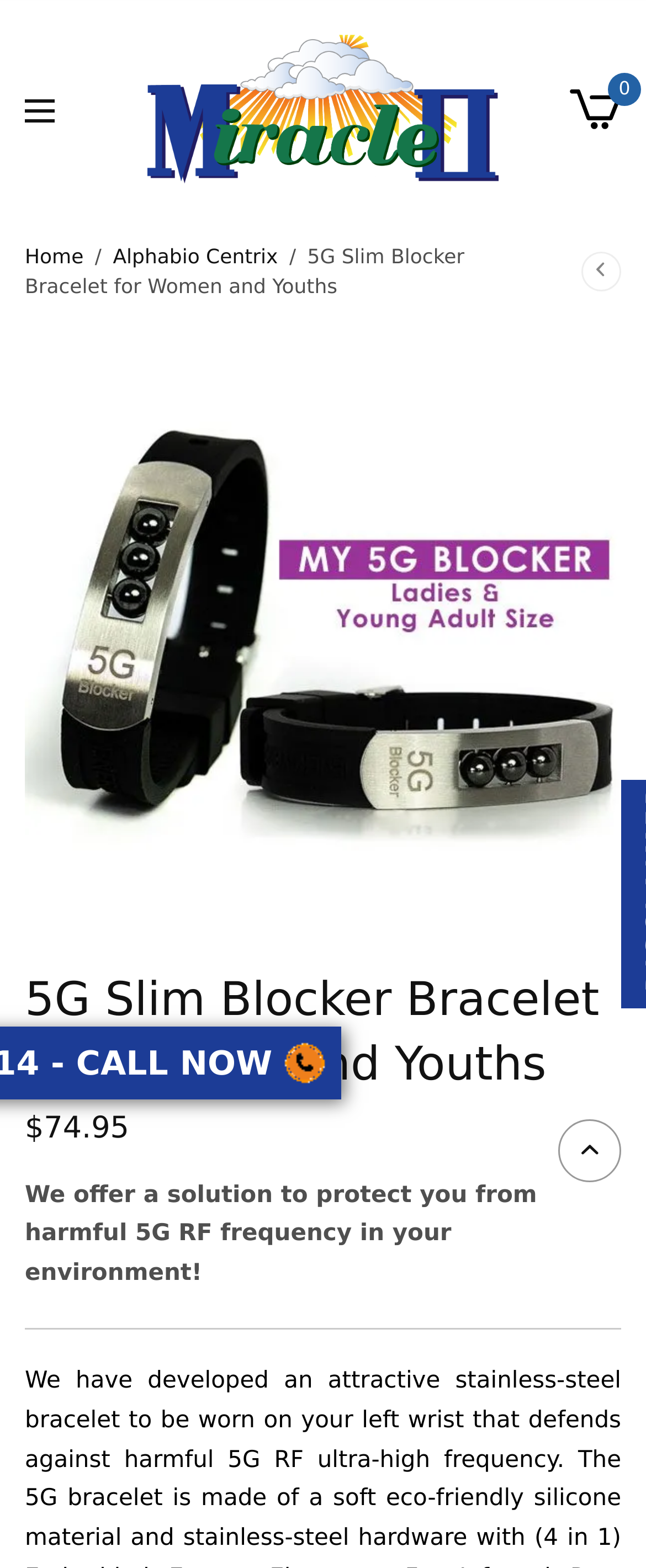Identify the coordinates of the bounding box for the element that must be clicked to accomplish the instruction: "Check the price of the product".

[0.068, 0.709, 0.2, 0.731]